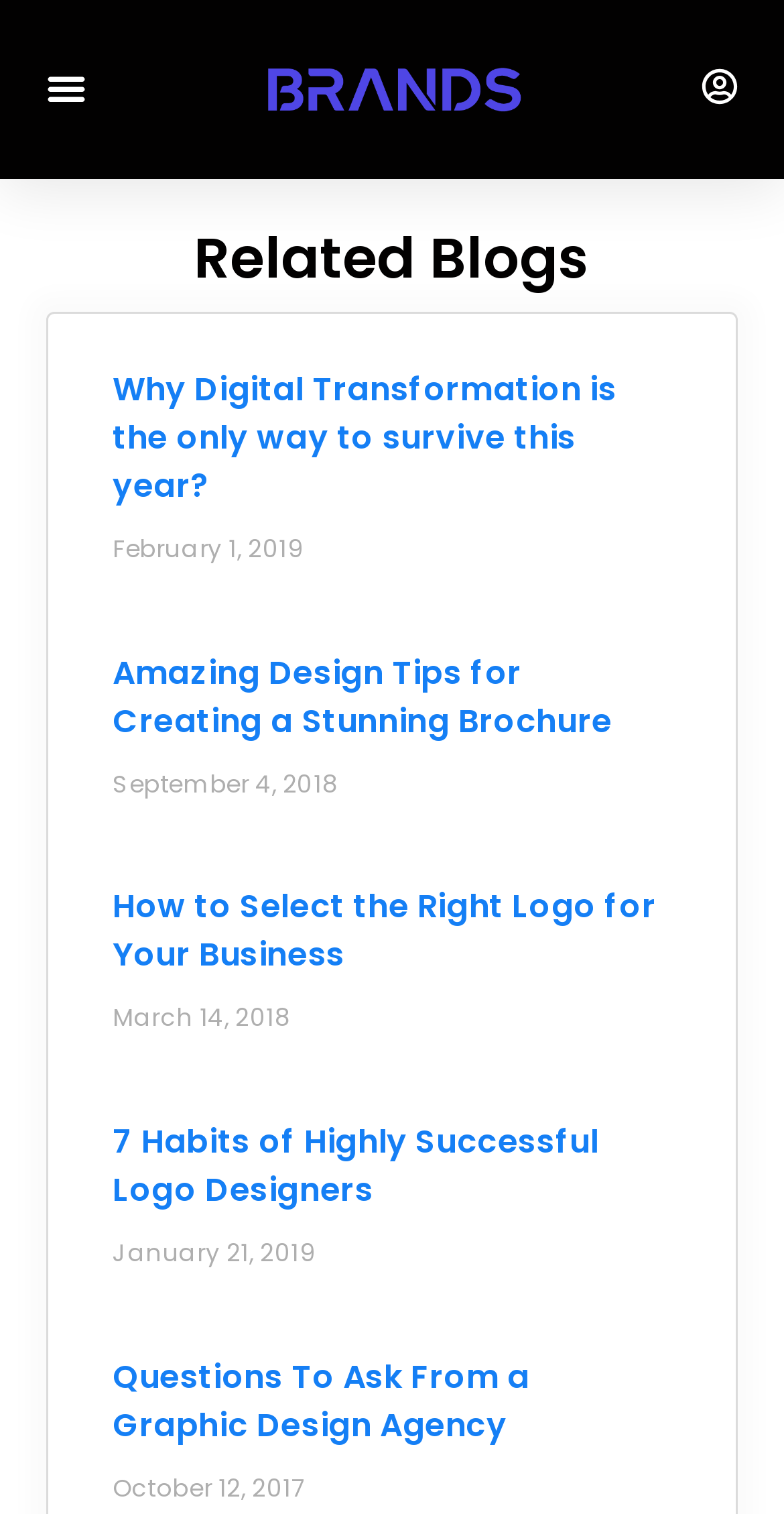What is the focus of the webpage?
Give a one-word or short-phrase answer derived from the screenshot.

Logo Design